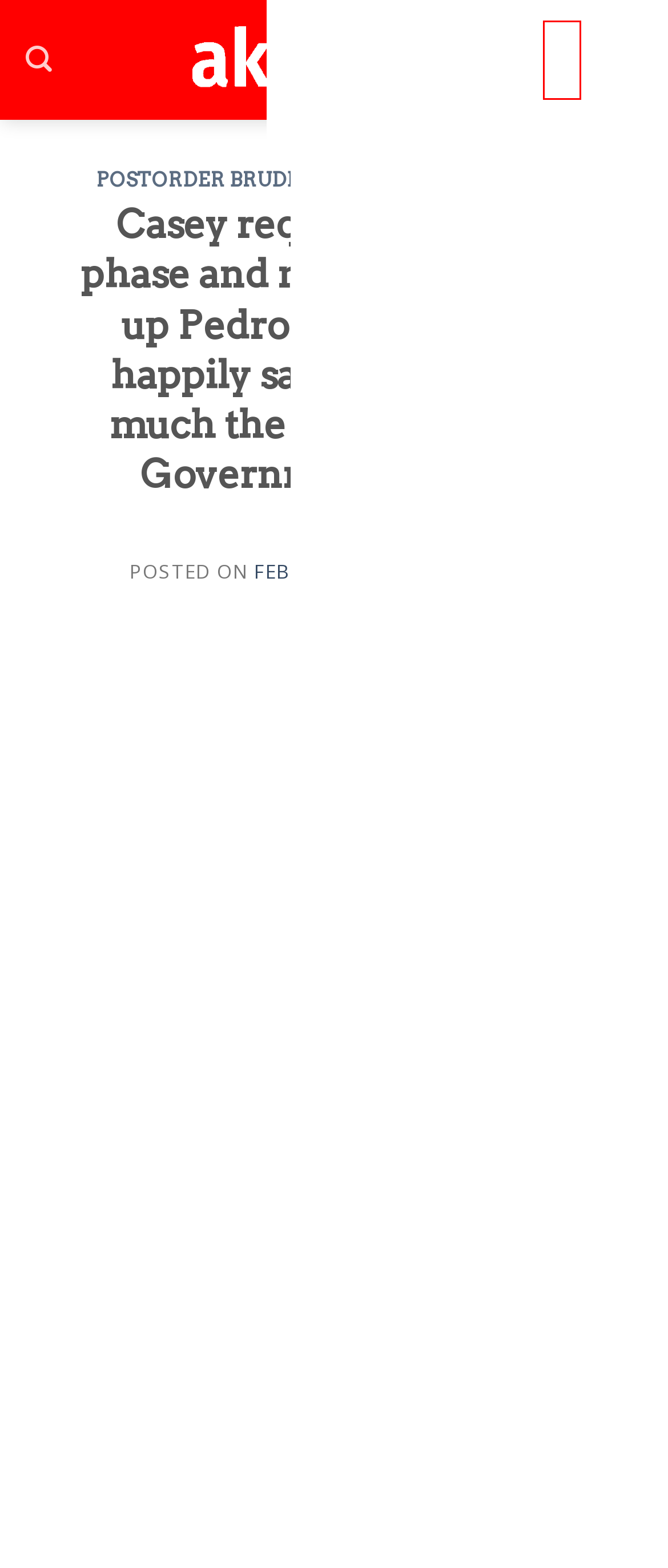Review the screenshot of a webpage which includes a red bounding box around an element. Select the description that best fits the new webpage once the element in the bounding box is clicked. Here are the candidates:
A. My account – www.akwarba.com
B. en+germany+lower-saxony+munster visitors – www.akwarba.com
C. edad promedio de la novia del pedido por correo – www.akwarba.com
D. dove trovare una sposa per corrispondenza – www.akwarba.com
E. en+germany+north-rhine-westphalia+aachen escort near me – www.akwarba.com
F. March 2024 – www.akwarba.com
G. Posta SipariЕџi Gelin Hikayeleri – www.akwarba.com
H. Commande de courrier Г©lectronique – www.akwarba.com

A